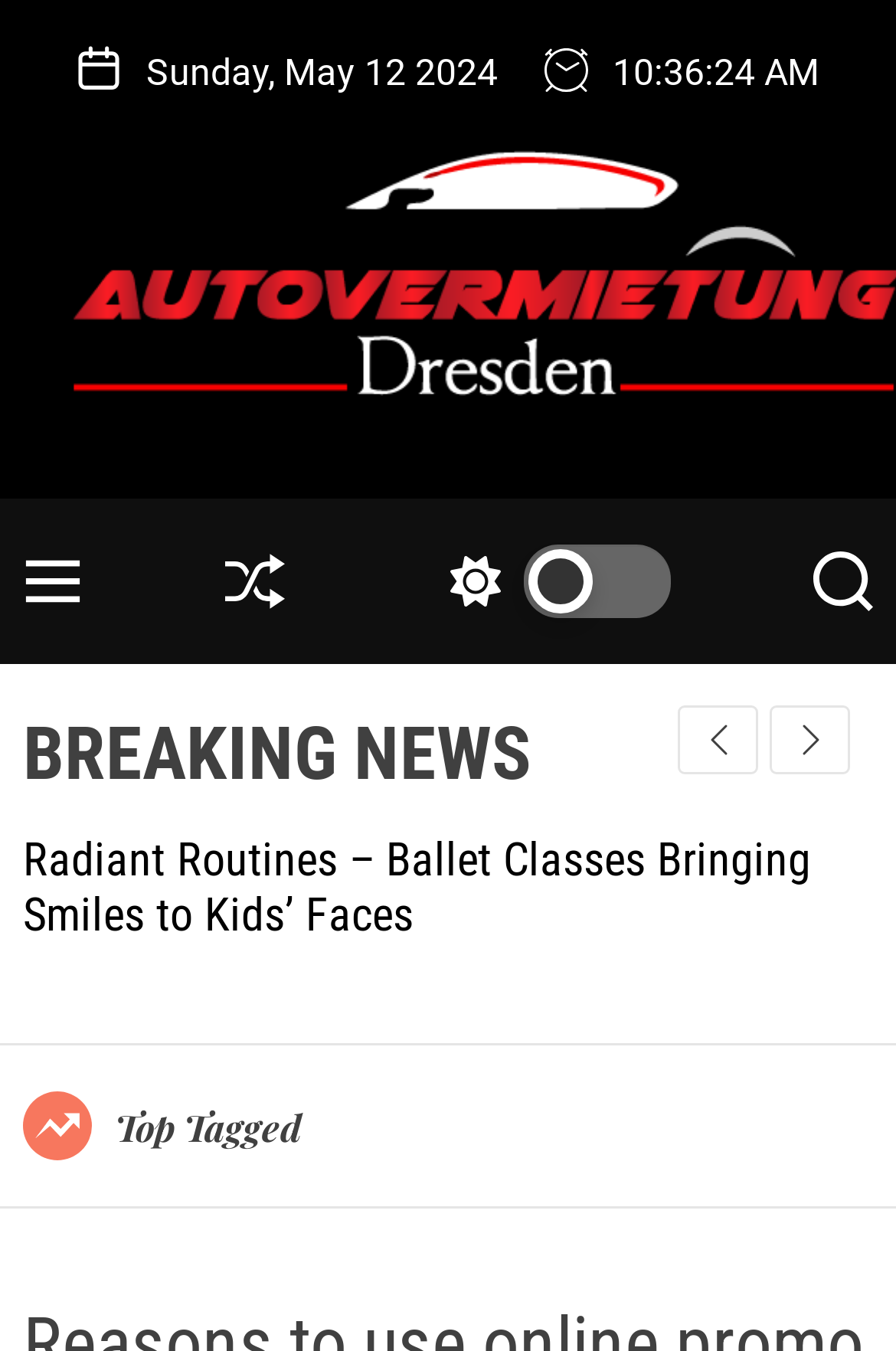What is the title of the breaking news article?
Refer to the image and offer an in-depth and detailed answer to the question.

The title of the breaking news article is displayed in a heading element with a bounding box of [0.026, 0.616, 0.89, 0.698], which is a child element of the 'BREAKING NEWS' heading element with a bounding box of [0.026, 0.525, 0.974, 0.591].